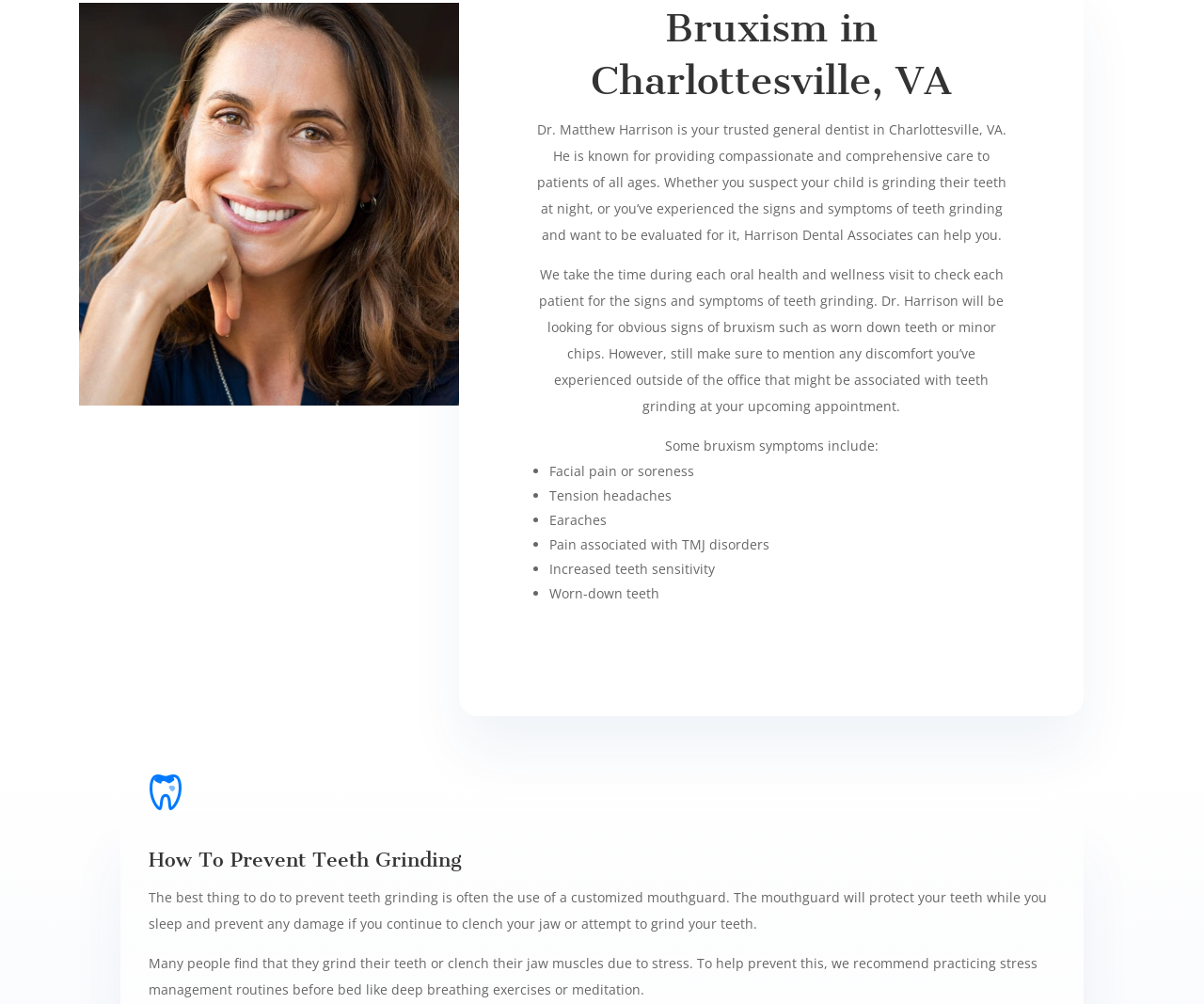Identify and provide the bounding box coordinates of the UI element described: "New Patient". The coordinates should be formatted as [left, top, right, bottom], with each number being a float between 0 and 1.

[0.584, 0.64, 0.697, 0.687]